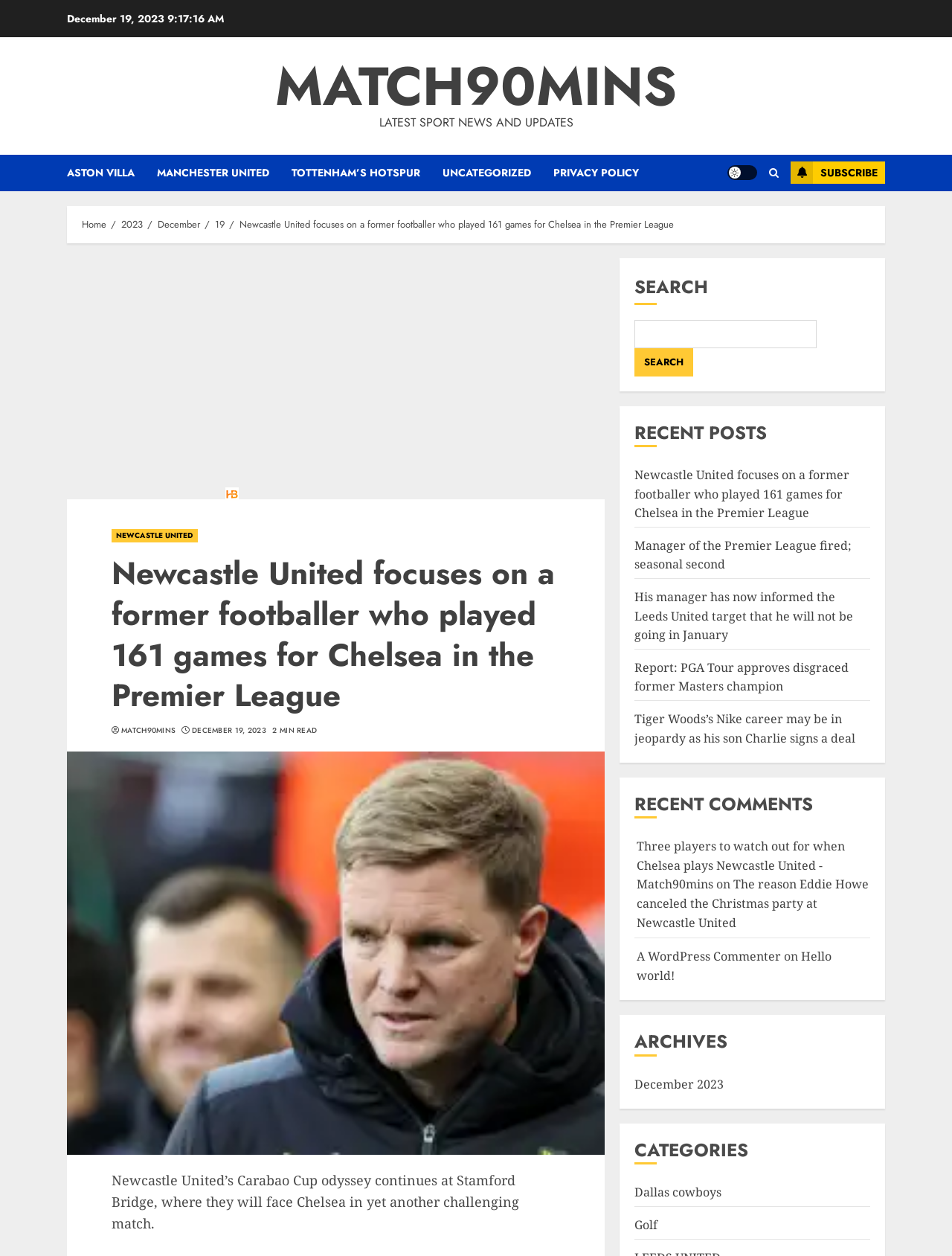Use a single word or phrase to answer the question:
What is the name of the website?

Match90mins